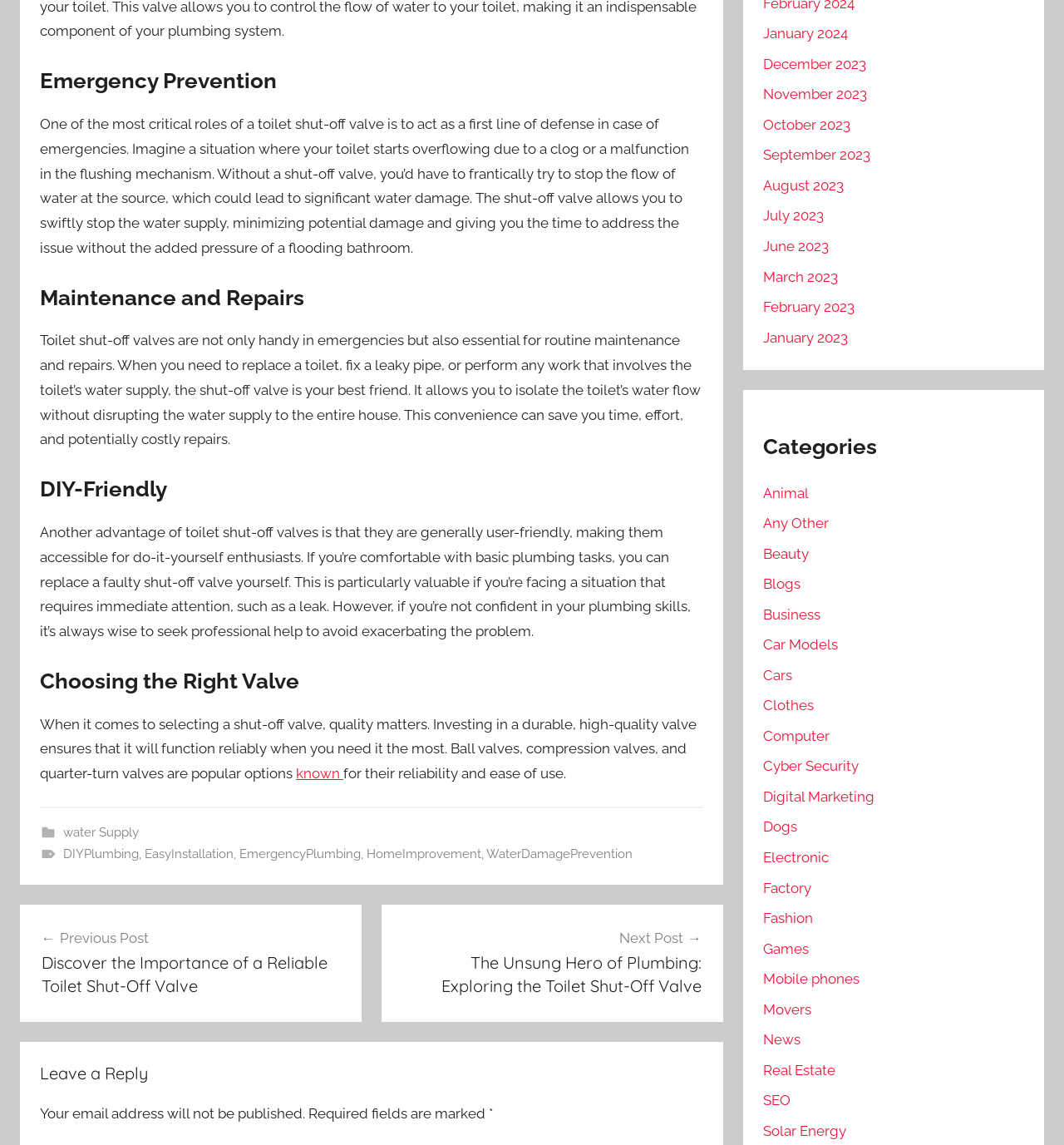Respond with a single word or short phrase to the following question: 
How many advantages of toilet shut-off valves are mentioned?

Four